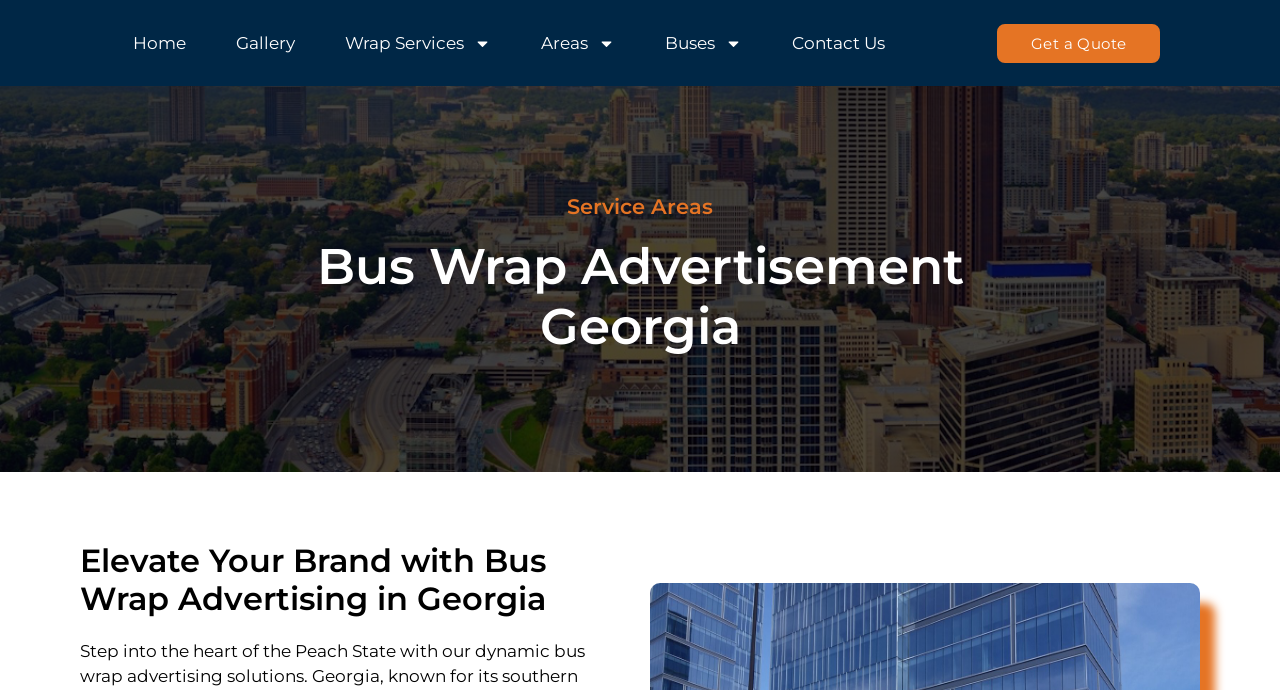What is the title of the second heading?
Please answer the question with as much detail as possible using the screenshot.

I can see that the second heading is 'Bus Wrap Advertisement Georgia', which is located below the first heading and describes the service provided by the company.